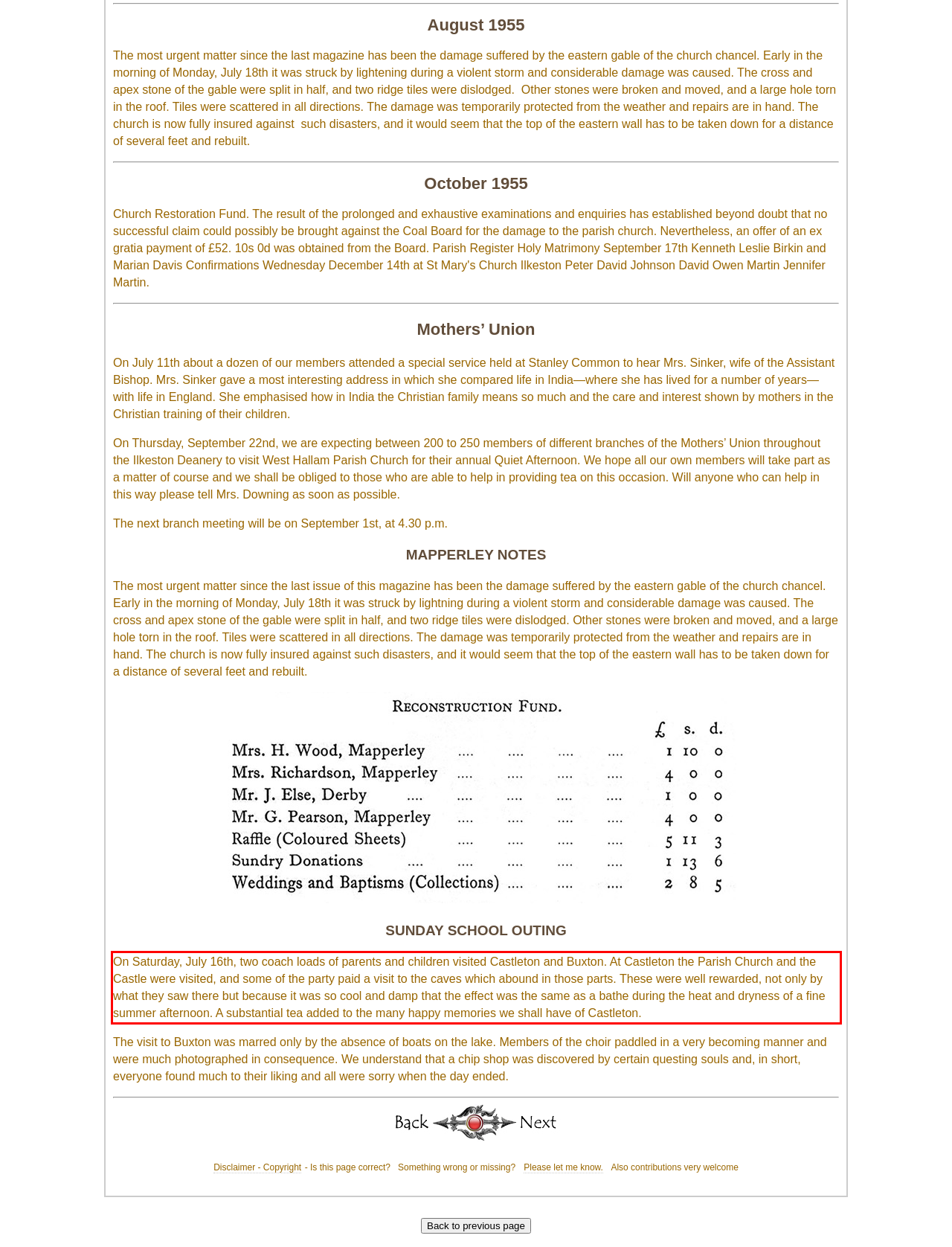Identify the text within the red bounding box on the webpage screenshot and generate the extracted text content.

On Saturday, July 16th, two coach loads of parents and children visited Castleton and Buxton. At Castleton the Parish Church and the Castle were visited, and some of the party paid a visit to the caves which abound in those parts. These were well rewarded, not only by what they saw there but because it was so cool and damp that the effect was the same as a bathe during the heat and dryness of a fine summer afternoon. A substantial tea added to the many happy memories we shall have of Castleton.